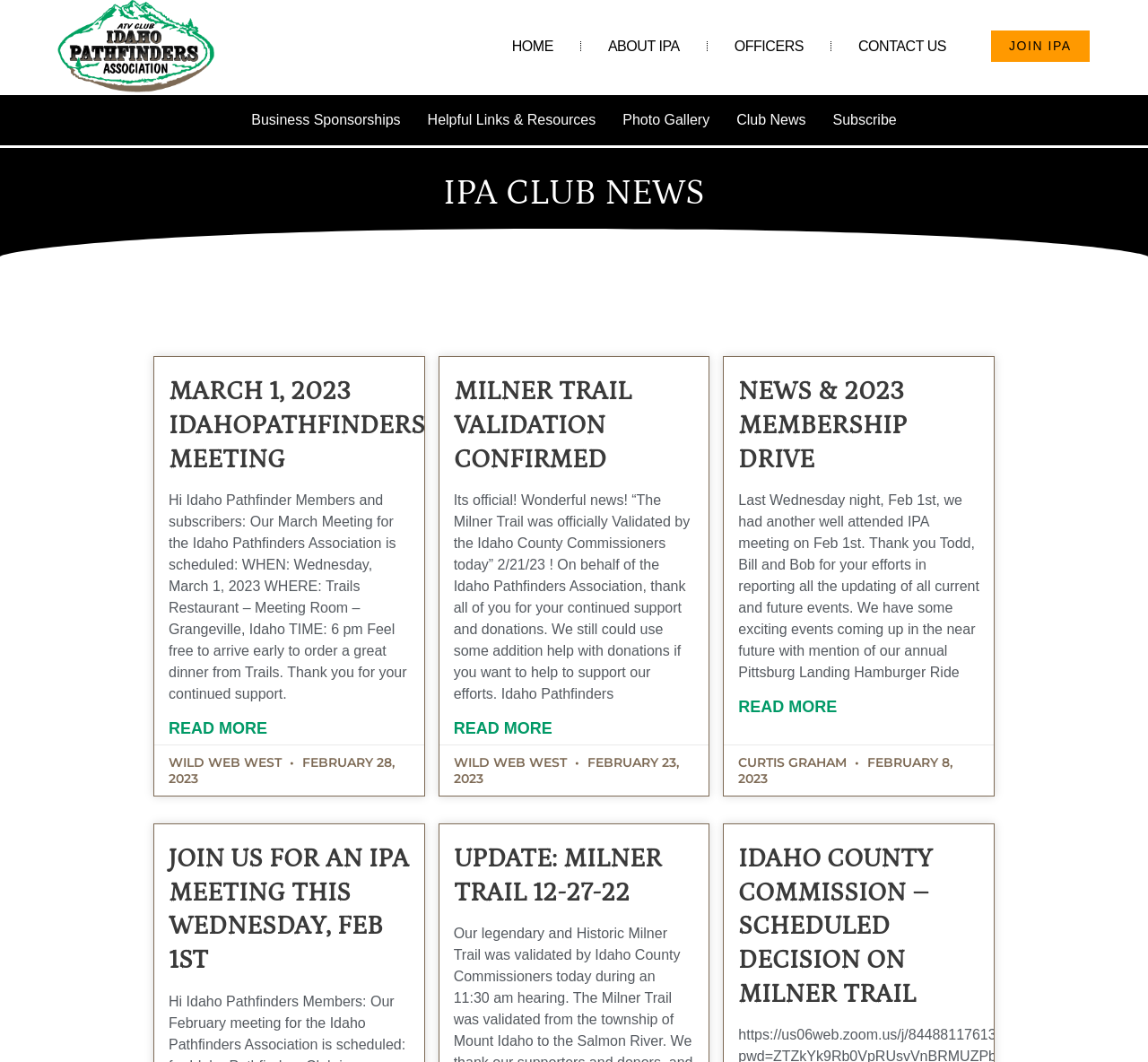Please indicate the bounding box coordinates for the clickable area to complete the following task: "Read more about March 1, 2023 Idahopathfinders meeting". The coordinates should be specified as four float numbers between 0 and 1, i.e., [left, top, right, bottom].

[0.147, 0.672, 0.233, 0.701]